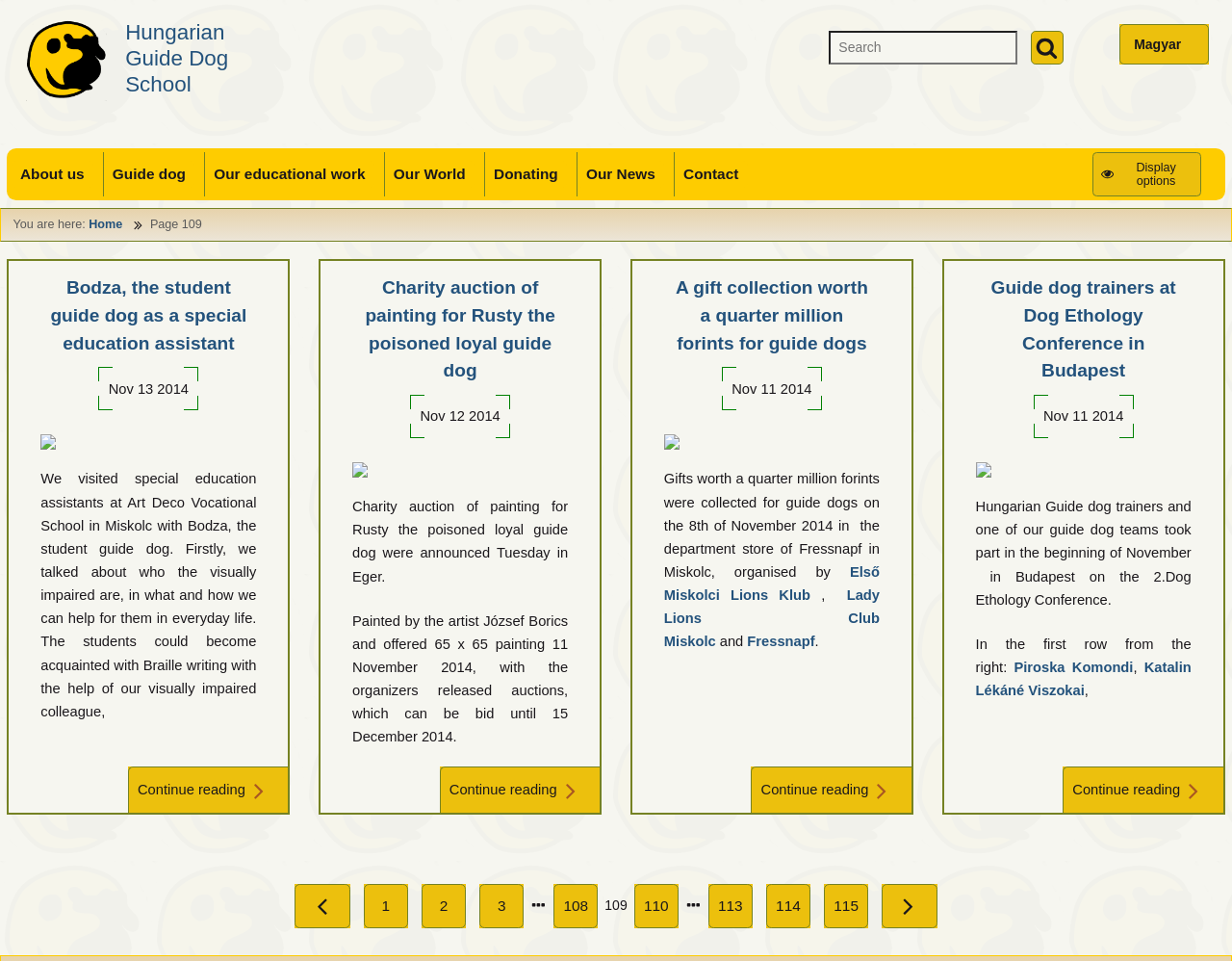How many articles are on this webpage?
Look at the image and respond with a single word or a short phrase.

3